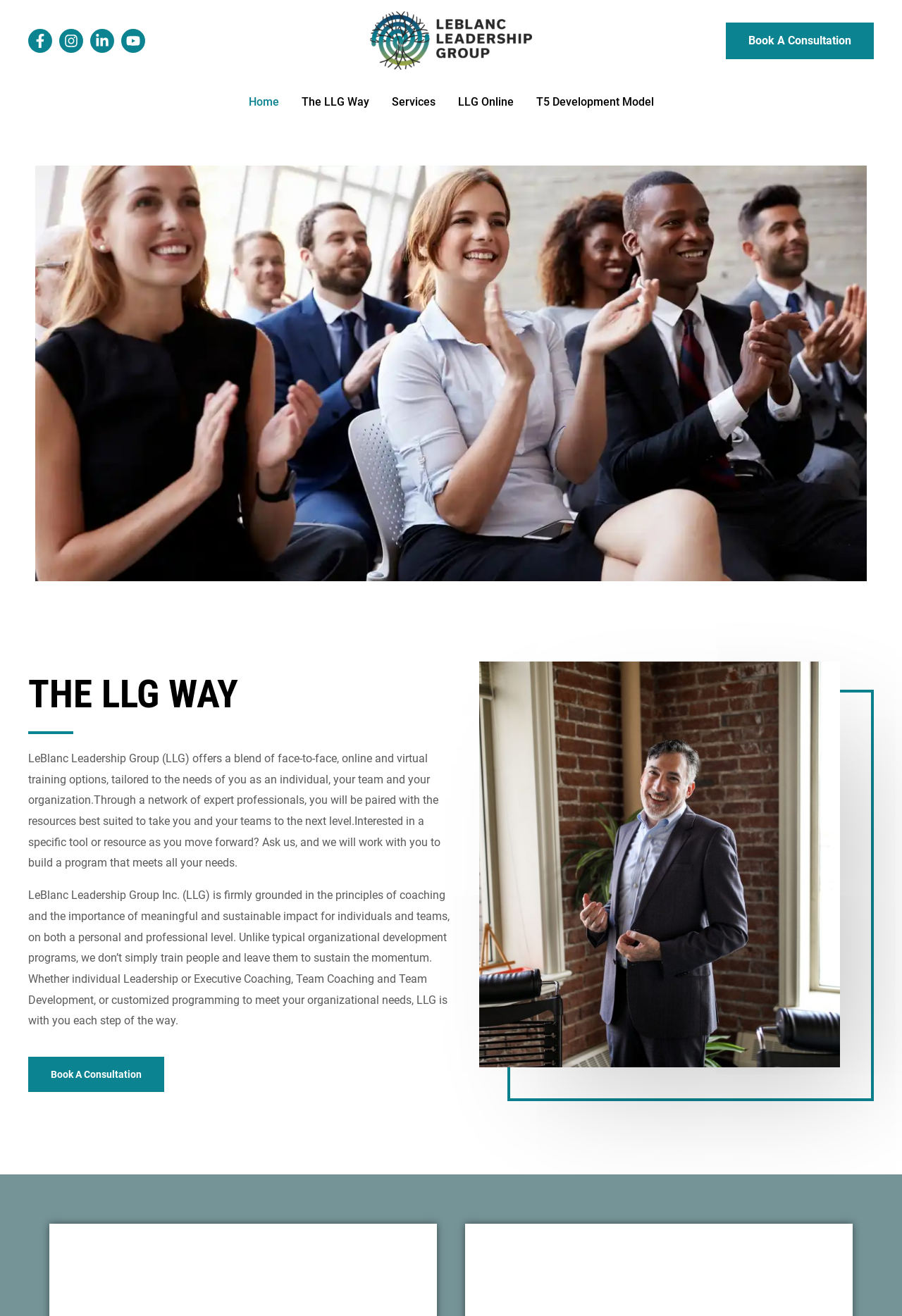Please indicate the bounding box coordinates of the element's region to be clicked to achieve the instruction: "View LeBlanc Leadership Group on Youtube". Provide the coordinates as four float numbers between 0 and 1, i.e., [left, top, right, bottom].

[0.134, 0.022, 0.161, 0.04]